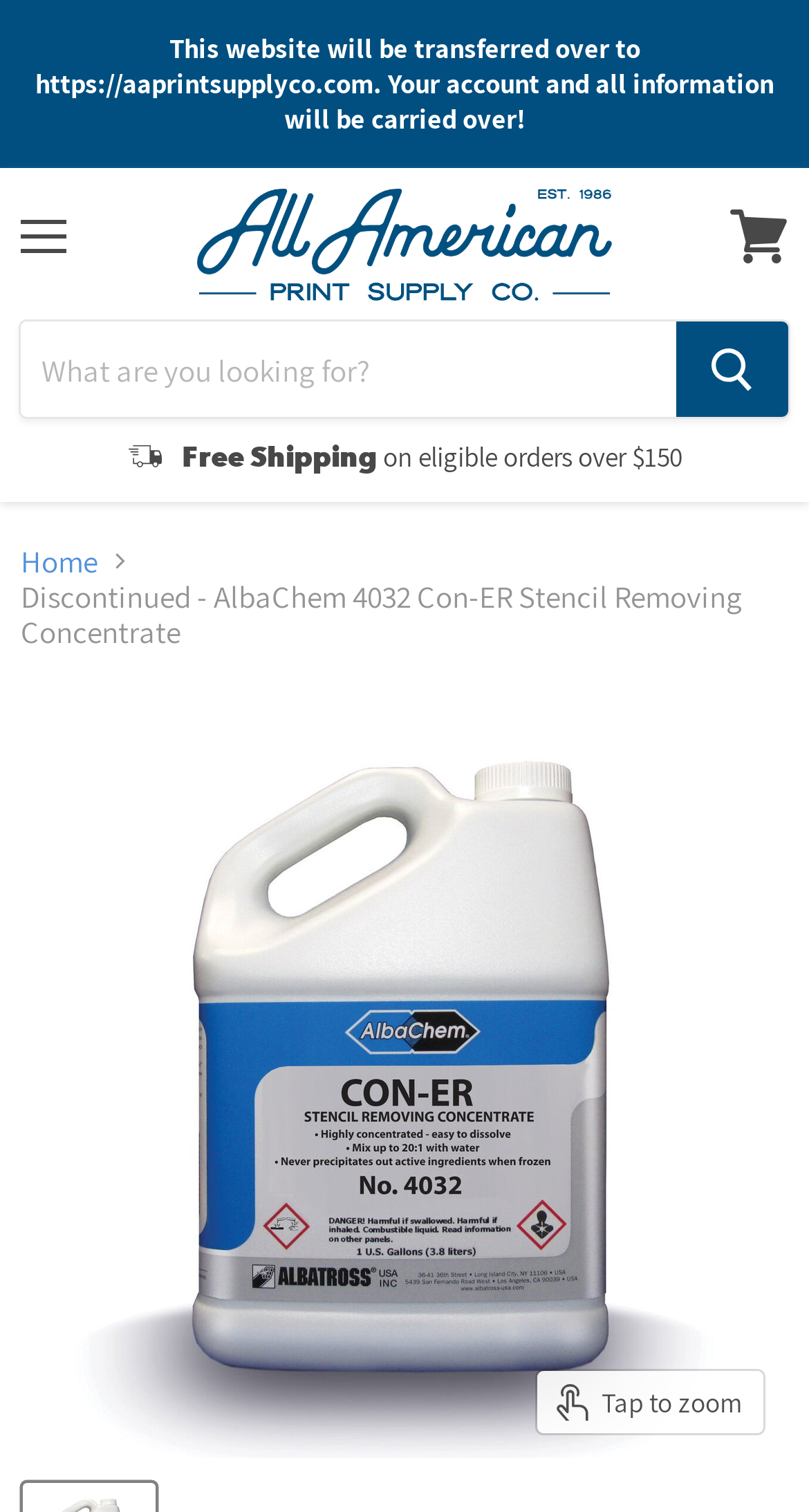Could you please study the image and provide a detailed answer to the question:
What is the current status of the product AlbaChem 4032 Con-ER Stencil Removing Concentrate?

I found the answer by looking at the breadcrumbs navigation section, where it says 'Discontinued - AlbaChem 4032 Con-ER Stencil Removing Concentrate'. This implies that the product is no longer available or has been discontinued.